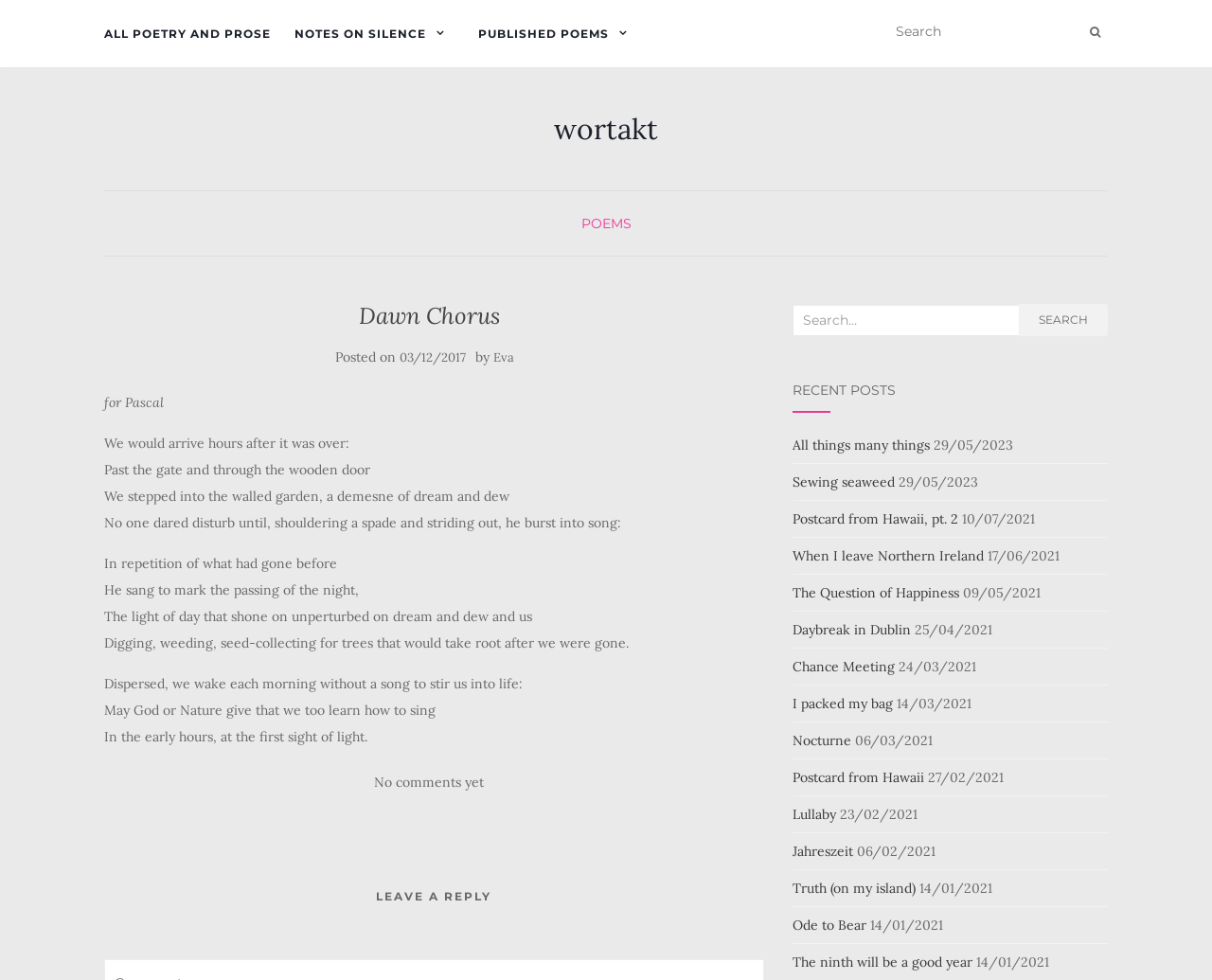Determine the bounding box coordinates of the section to be clicked to follow the instruction: "Read the poem 'Dawn Chorus'". The coordinates should be given as four float numbers between 0 and 1, formatted as [left, top, right, bottom].

[0.086, 0.31, 0.63, 0.859]